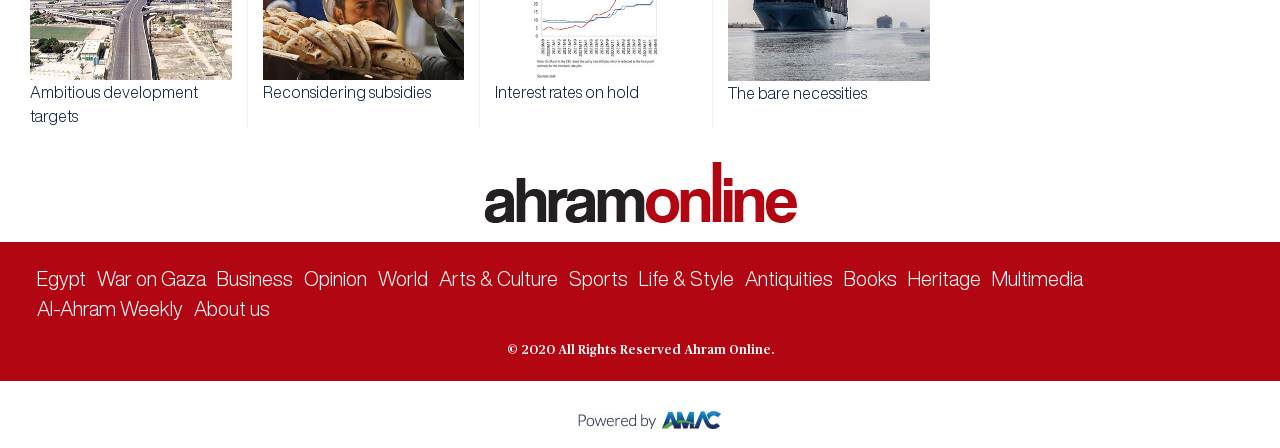Locate the bounding box coordinates of the element that should be clicked to execute the following instruction: "Explore the Arts & Culture section".

[0.343, 0.598, 0.436, 0.645]